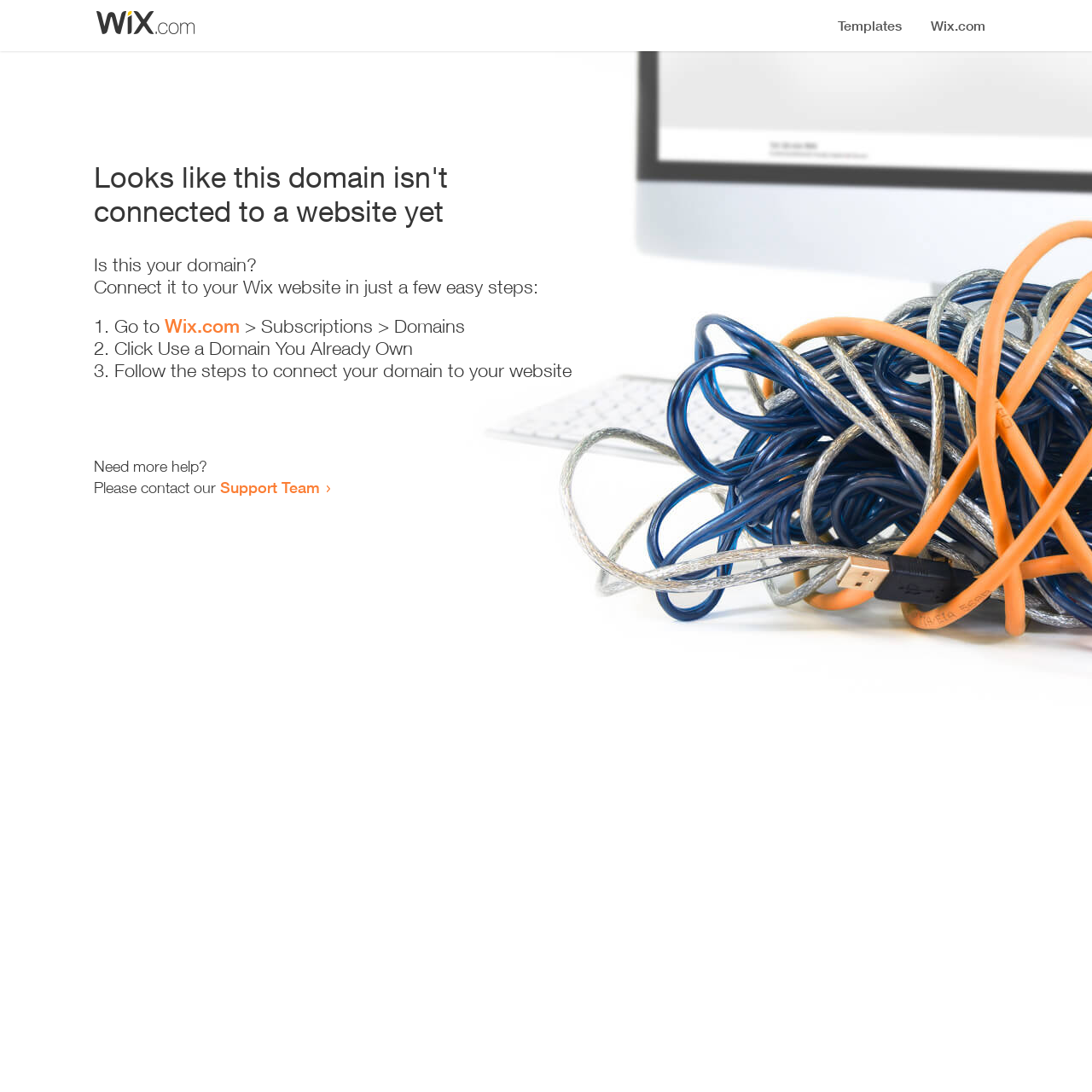How many steps are required to connect a domain to a website? From the image, respond with a single word or brief phrase.

3